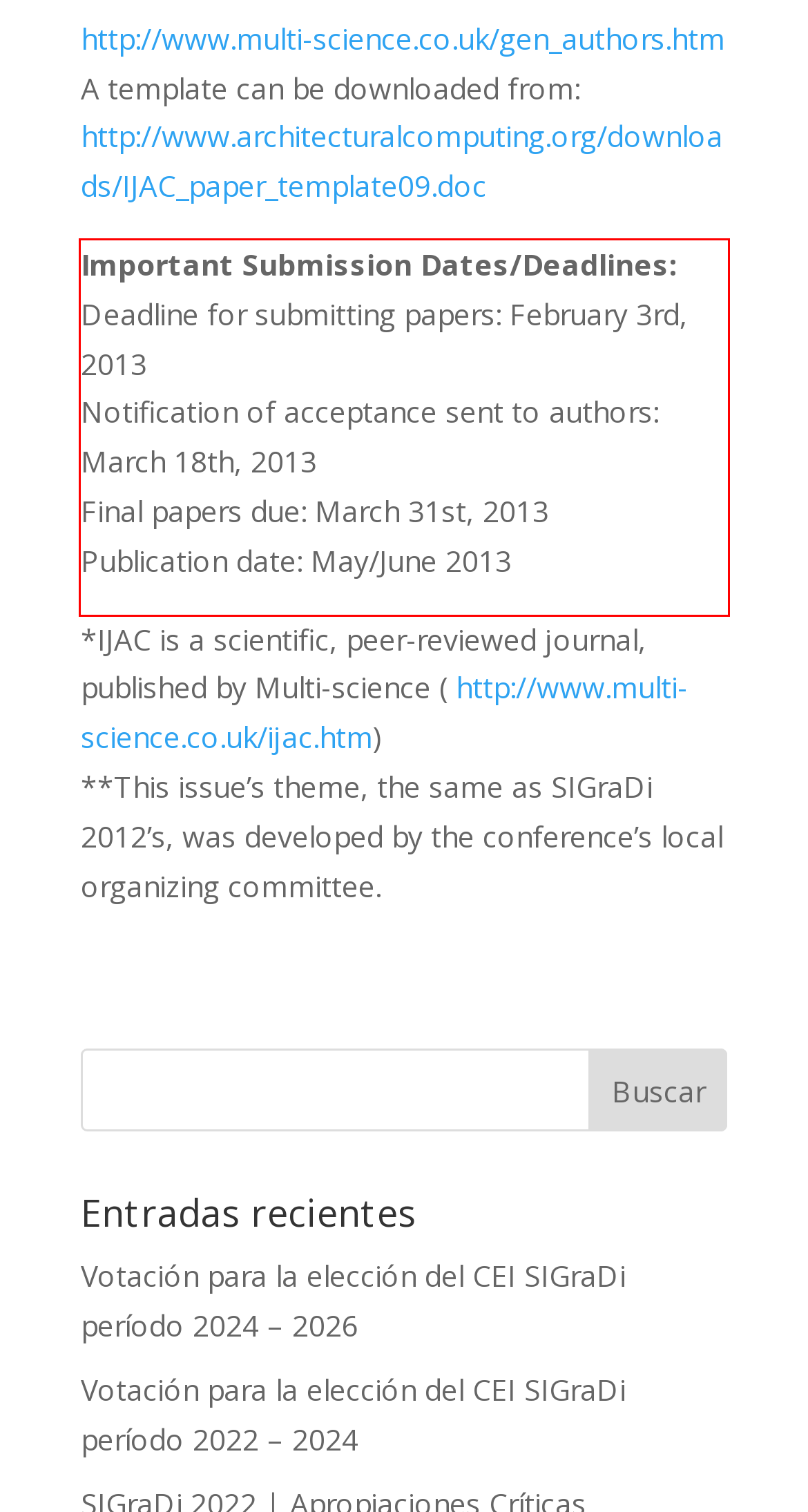You are given a screenshot showing a webpage with a red bounding box. Perform OCR to capture the text within the red bounding box.

Important Submission Dates/Deadlines: Deadline for submitting papers: February 3rd, 2013 Notification of acceptance sent to authors: March 18th, 2013 Final papers due: March 31st, 2013 Publication date: May/June 2013